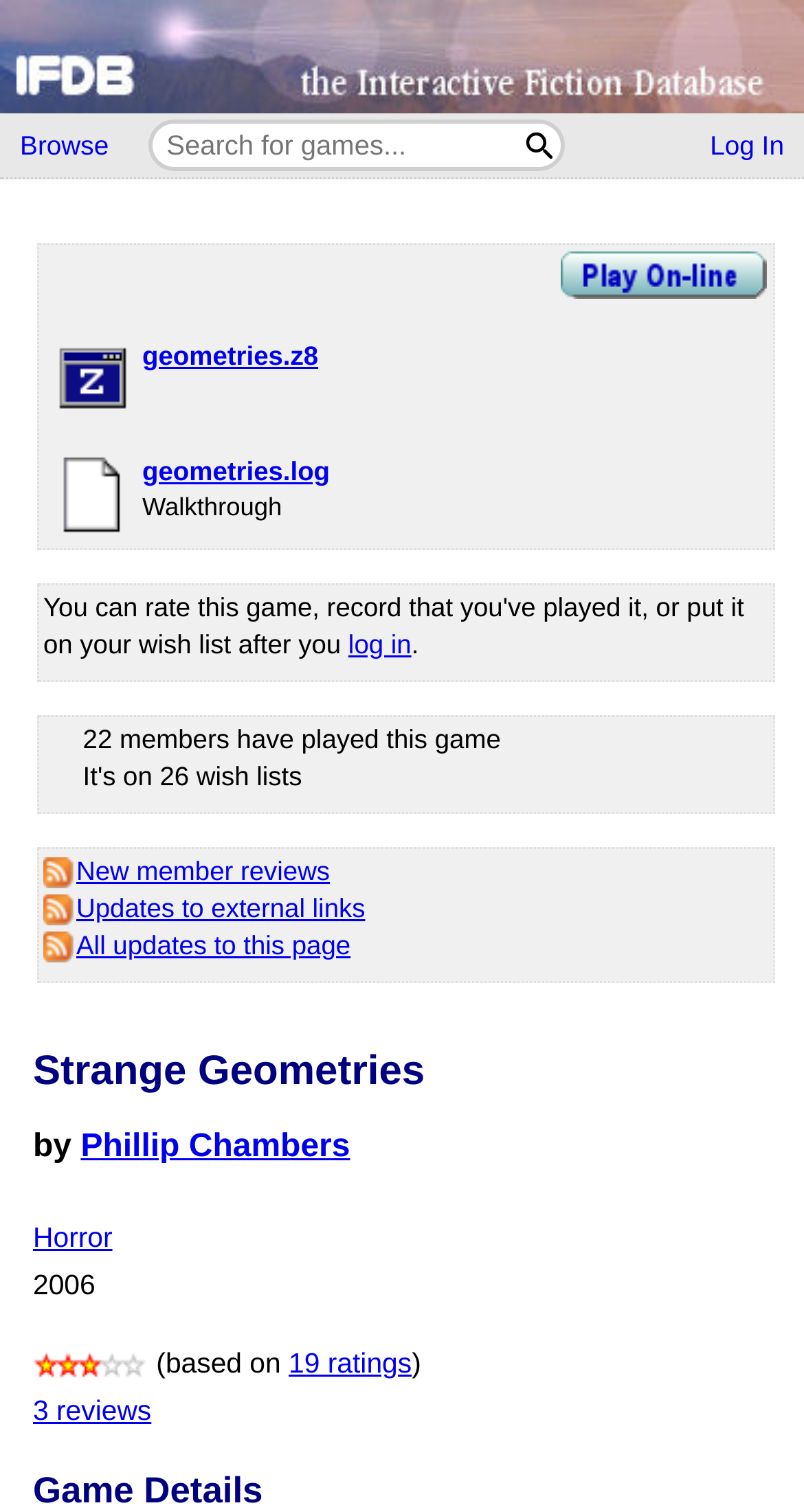Could you indicate the bounding box coordinates of the region to click in order to complete this instruction: "Search for games".

[0.19, 0.082, 0.646, 0.11]